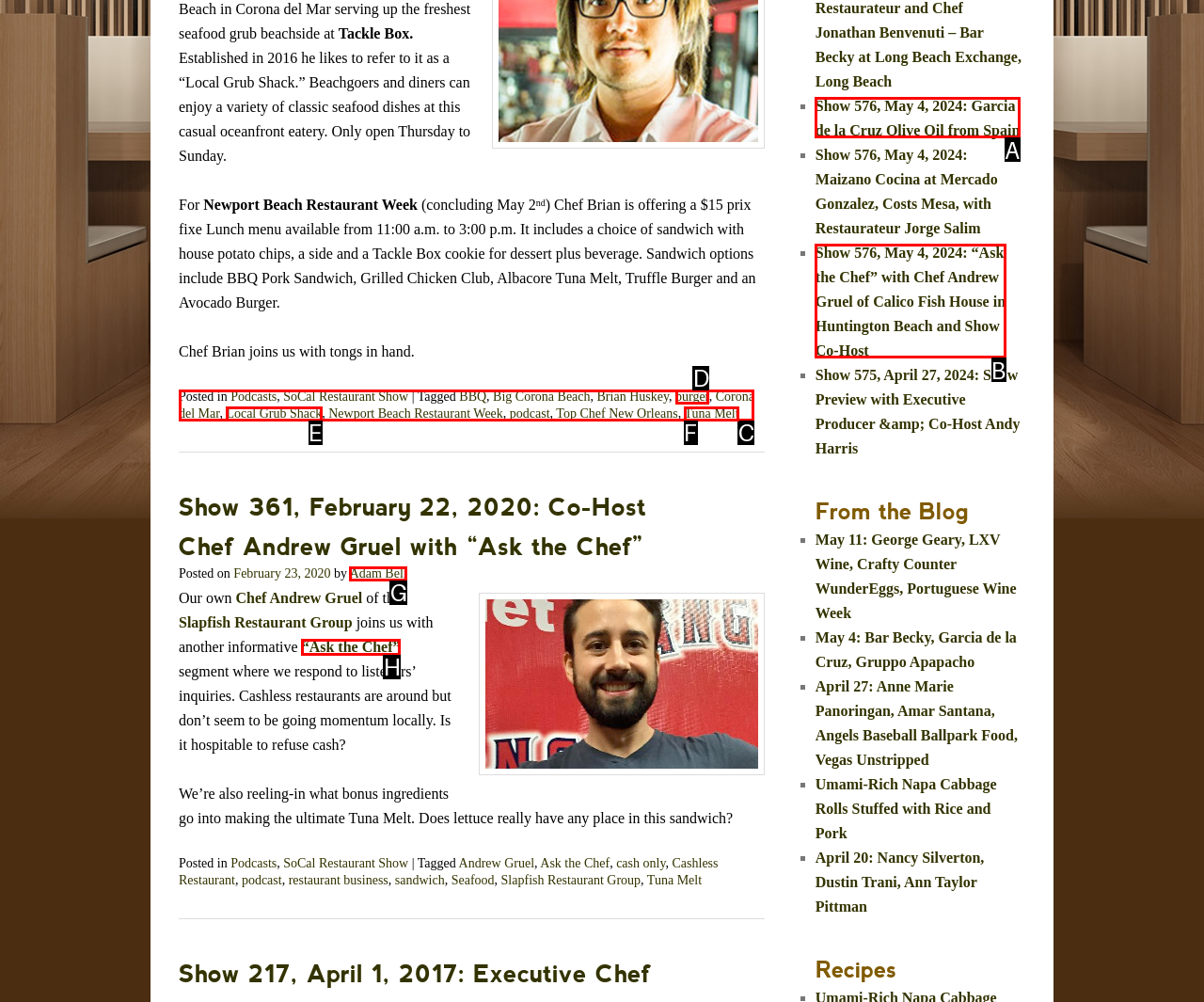From the options shown, which one fits the description: Adam Bell? Respond with the appropriate letter.

G